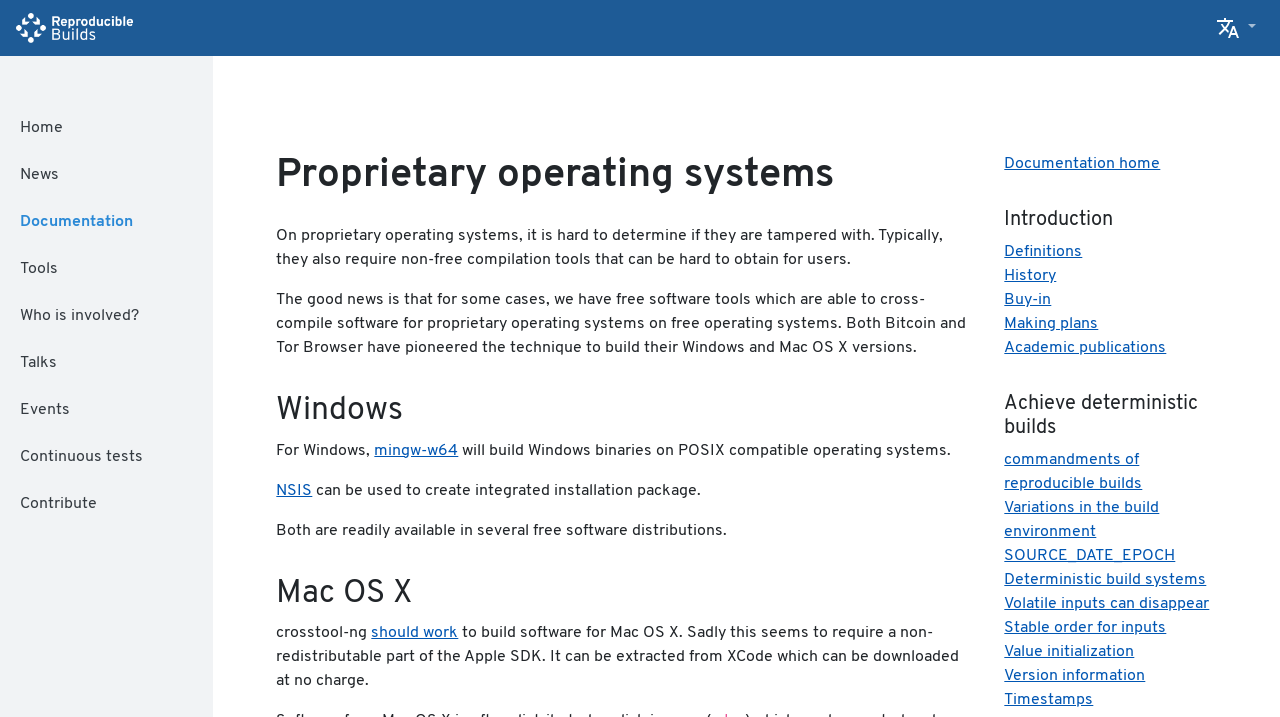What is the name of the tool used to create integrated installation packages for Windows?
Based on the image, answer the question with a single word or brief phrase.

NSIS